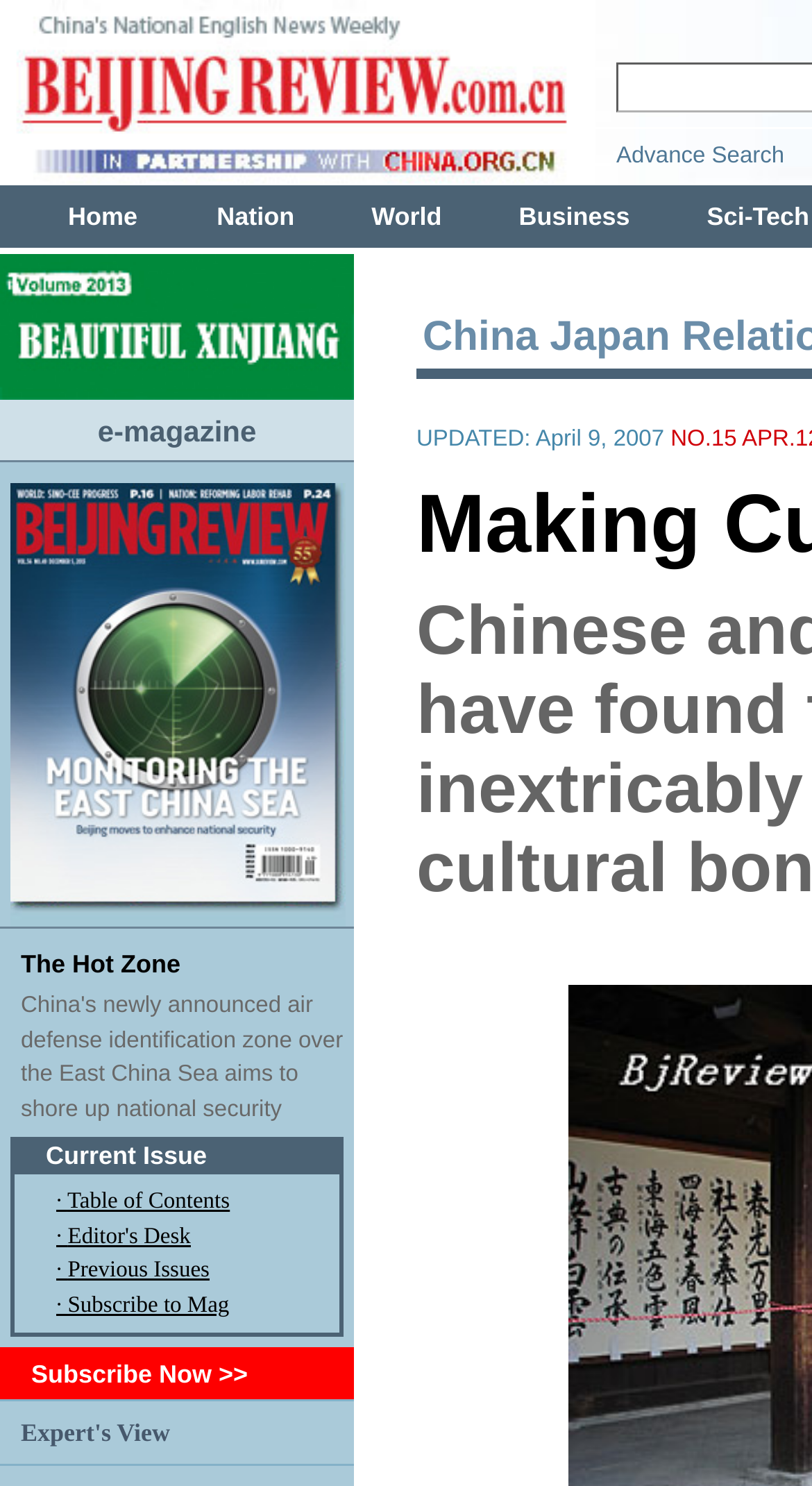What is the topic of the article in the hot zone?
Look at the screenshot and provide an in-depth answer.

I found the topic of the article by looking at the LayoutTableCell with the text 'China's newly announced air defense identification zone over the East China Sea aims to shore up national security' at coordinates [0.0, 0.311, 0.436, 0.765].